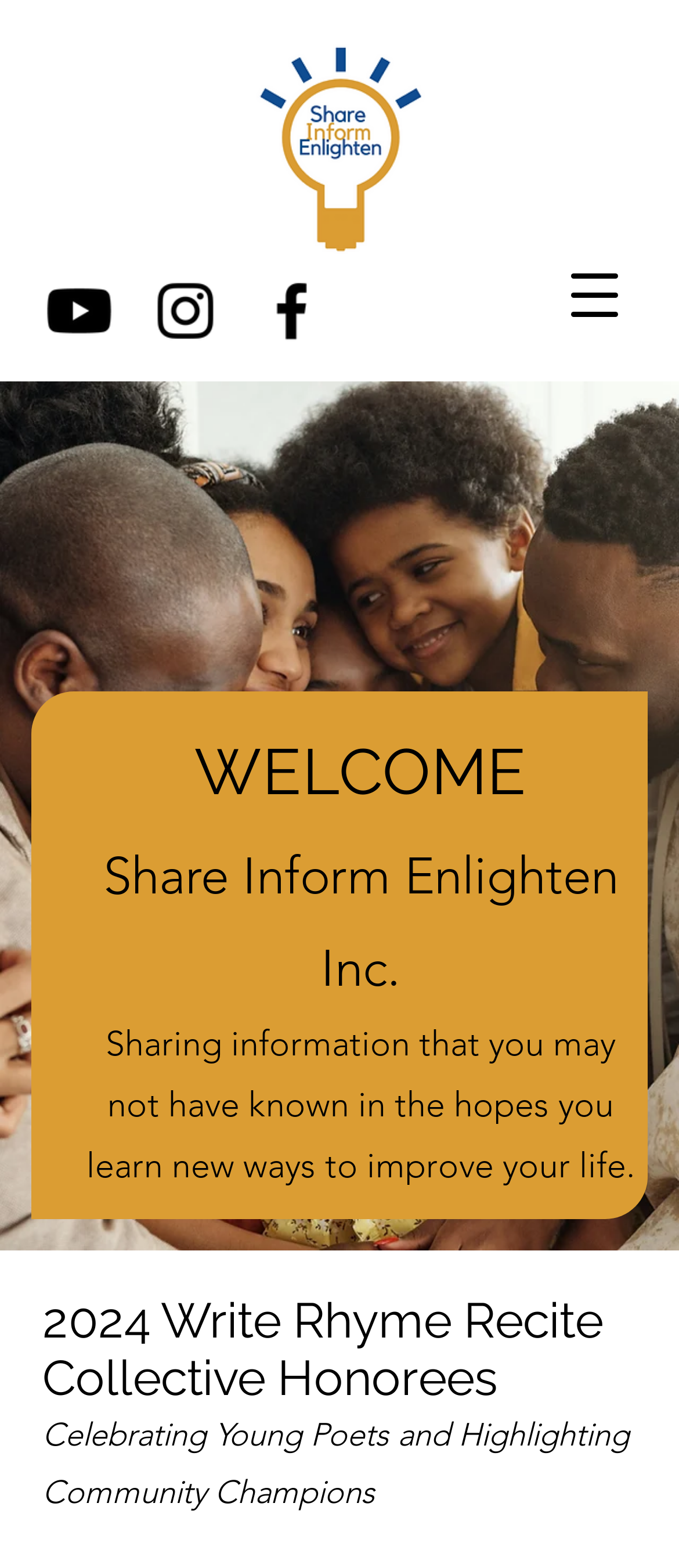What is the purpose of the website?
Use the information from the screenshot to give a comprehensive response to the question.

I inferred the purpose of the website by reading the static text element that says 'Sharing information that you may not have known in the hopes you learn new ways to improve your life.'.